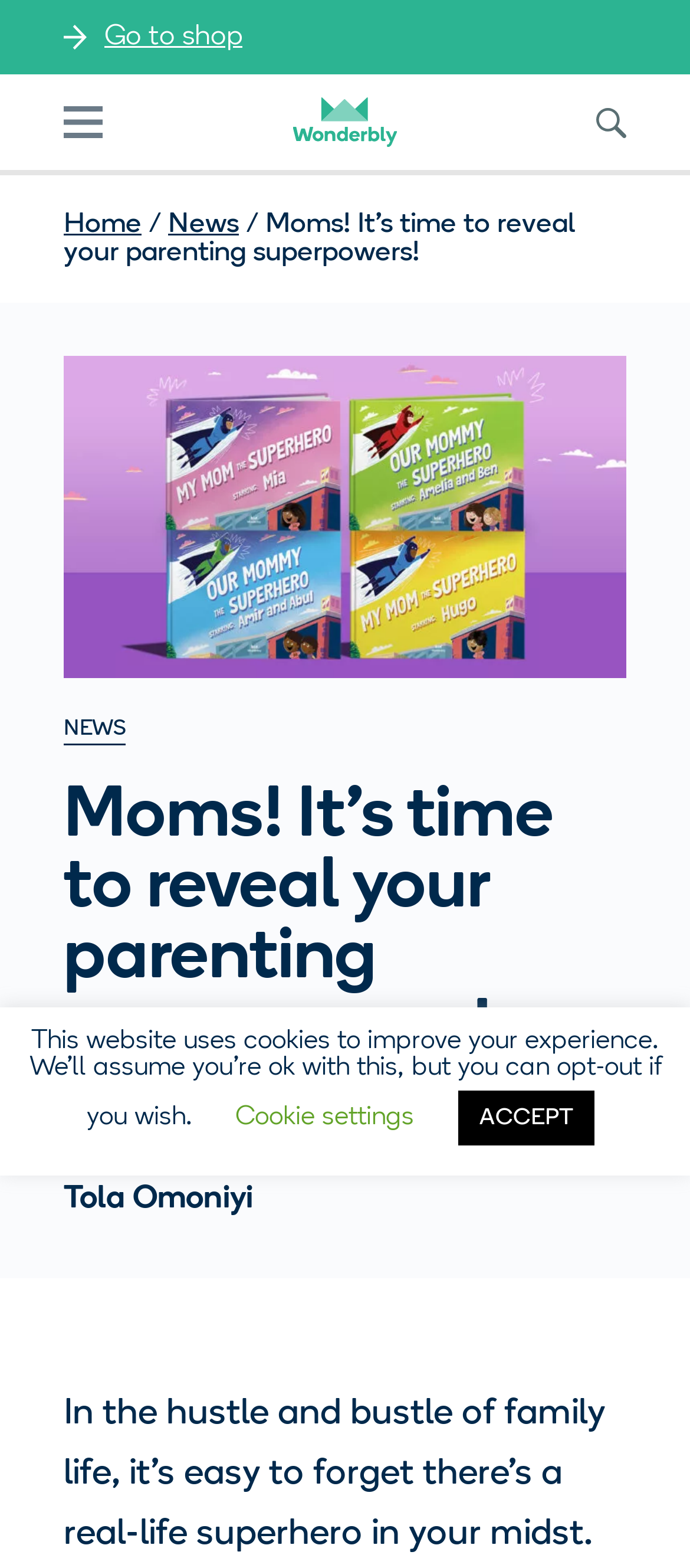Locate and provide the bounding box coordinates for the HTML element that matches this description: "Go to shop".

[0.092, 0.015, 0.351, 0.033]